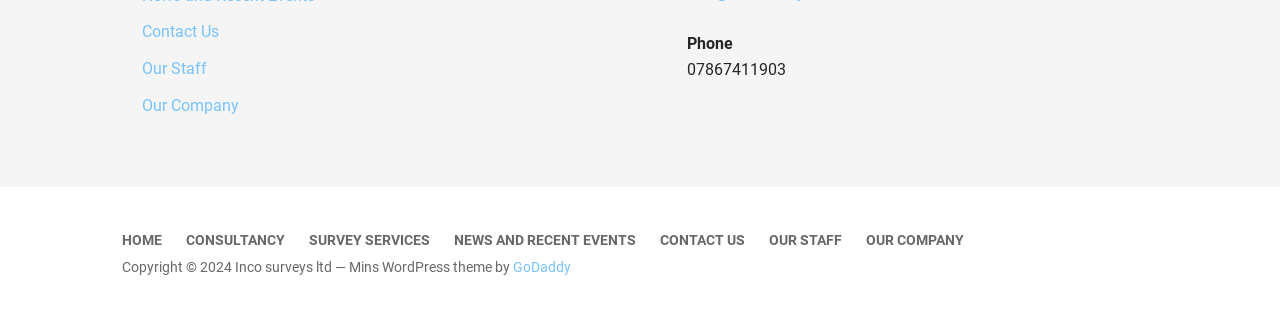How many links are there in the top section of the webpage?
Using the image, respond with a single word or phrase.

3